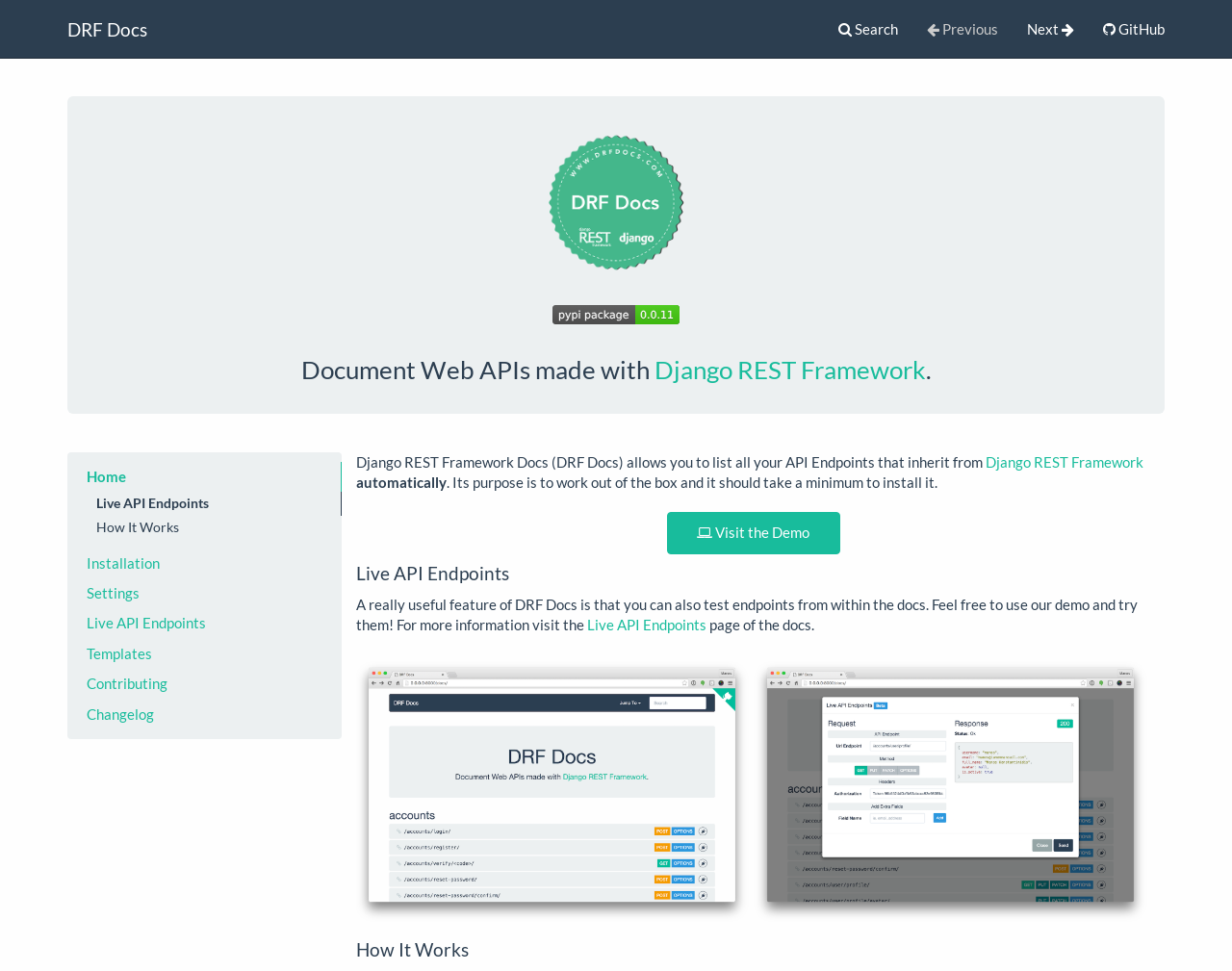Please specify the bounding box coordinates in the format (top-left x, top-left y, bottom-right x, bottom-right y), with all values as floating point numbers between 0 and 1. Identify the bounding box of the UI element described by: Search

[0.669, 0.0, 0.741, 0.059]